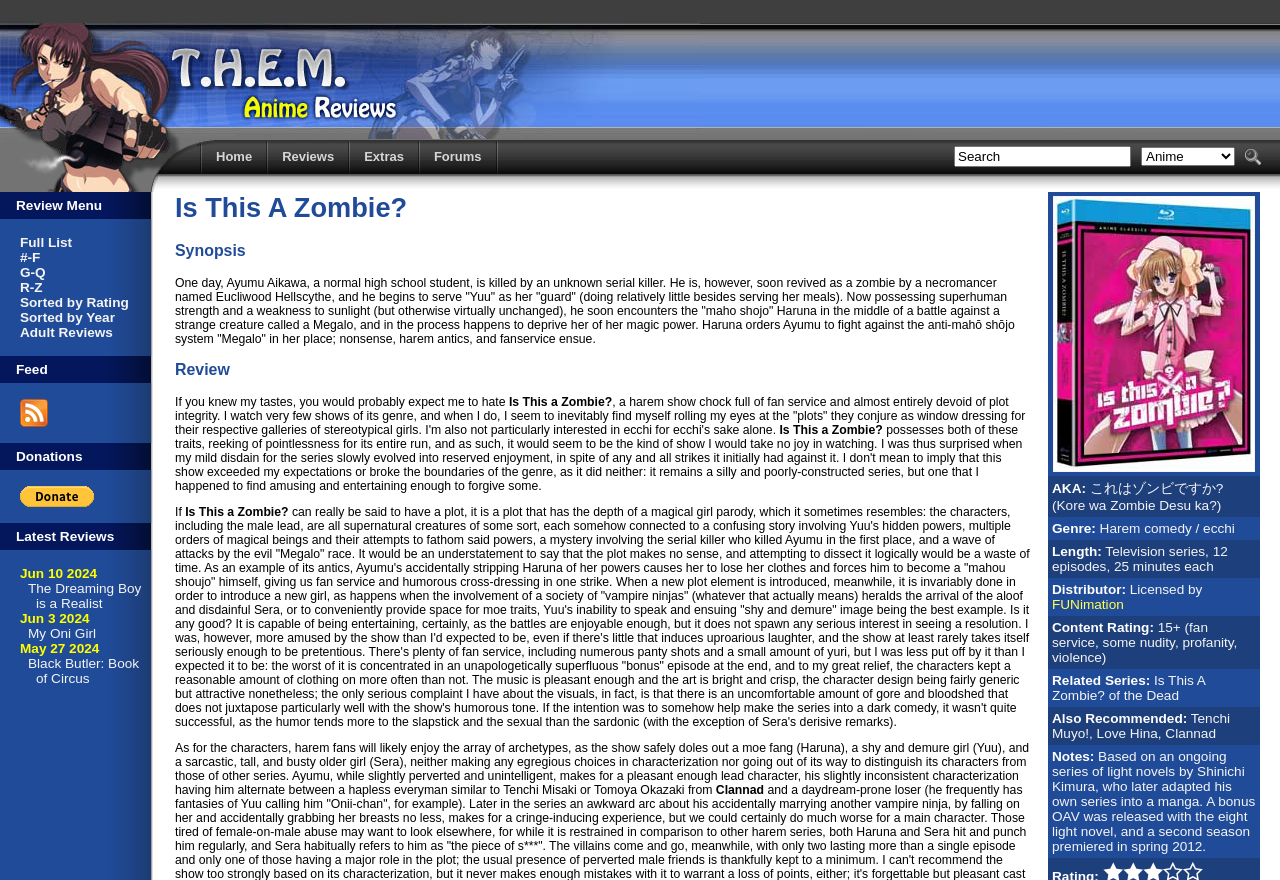Identify the bounding box coordinates of the clickable region to carry out the given instruction: "Read the review of Is This A Zombie?".

[0.823, 0.223, 0.98, 0.536]